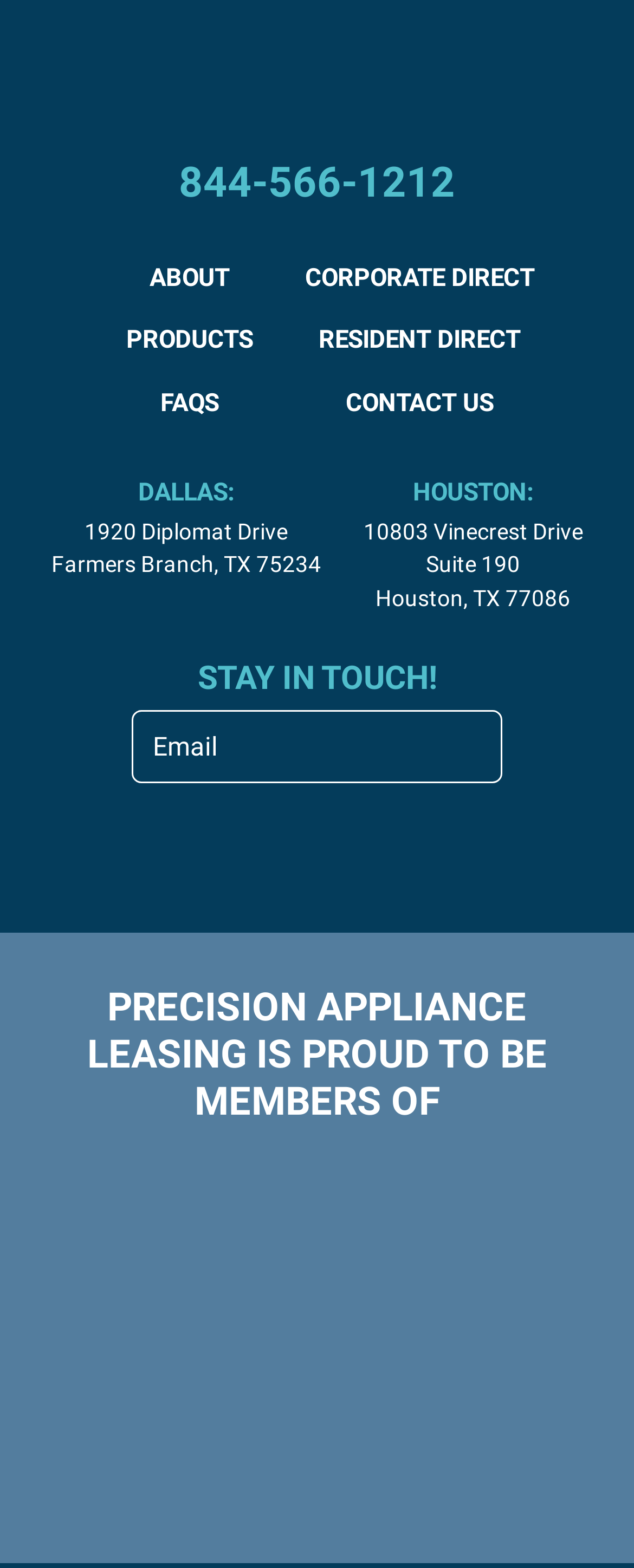What is the purpose of the textbox?
Based on the image, give a concise answer in the form of a single word or short phrase.

Email